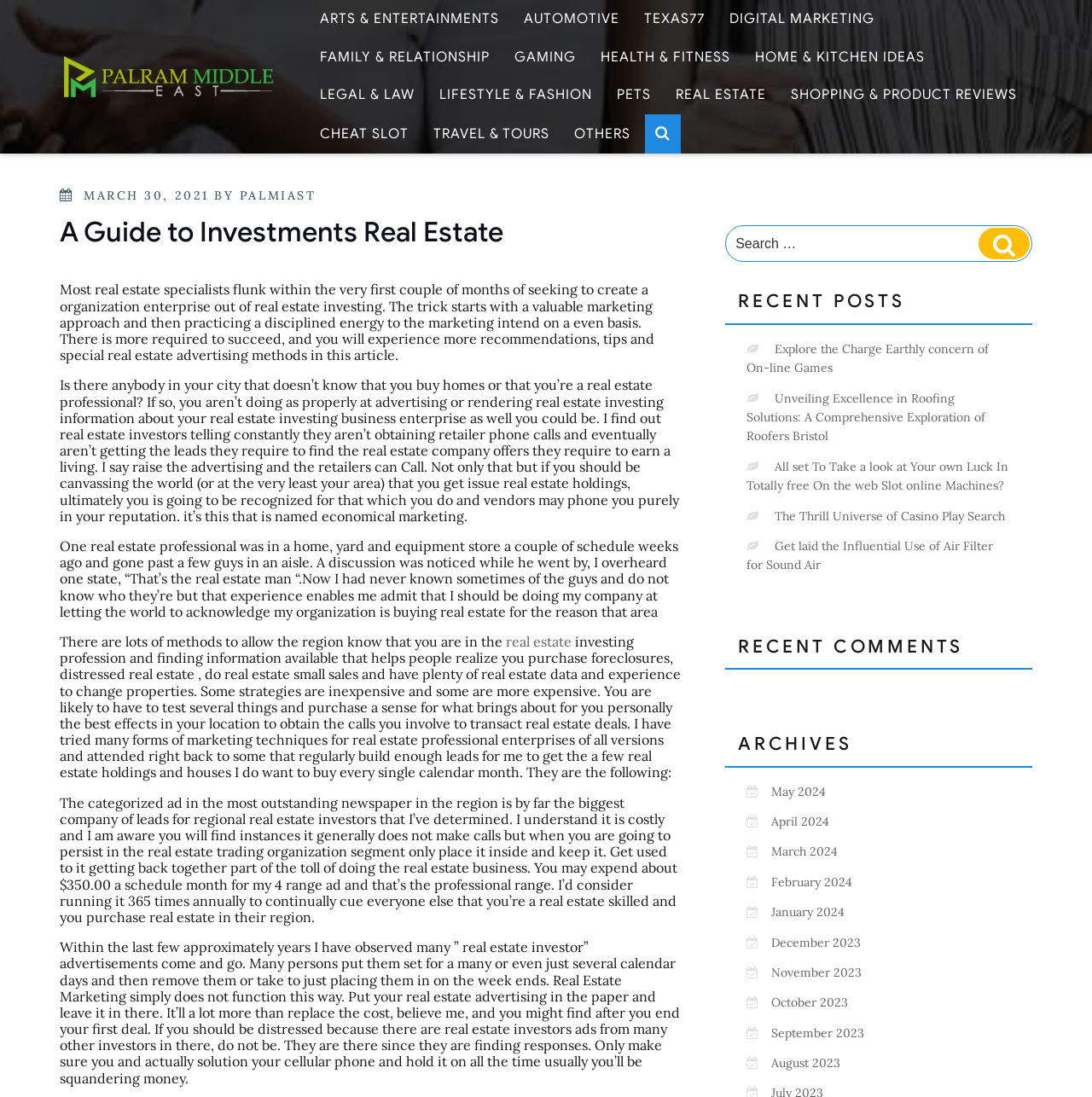Find the bounding box coordinates for the element that must be clicked to complete the instruction: "Go to the 'ARTS & ENTERTAINMENTS' page". The coordinates should be four float numbers between 0 and 1, indicated as [left, top, right, bottom].

[0.283, 0.0, 0.466, 0.035]